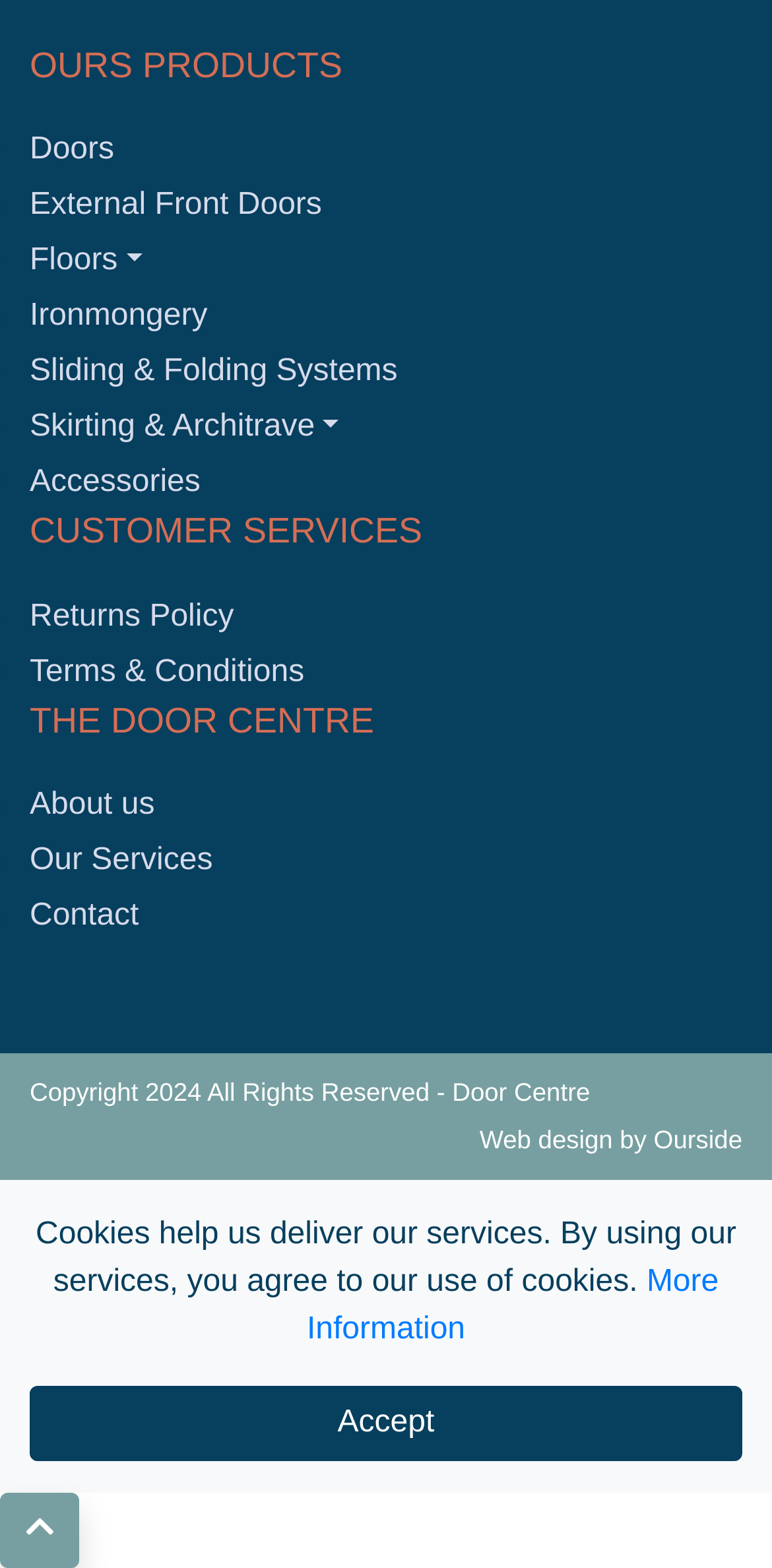Find the bounding box coordinates of the element I should click to carry out the following instruction: "Visit Web design by Ourside".

[0.621, 0.718, 0.962, 0.737]